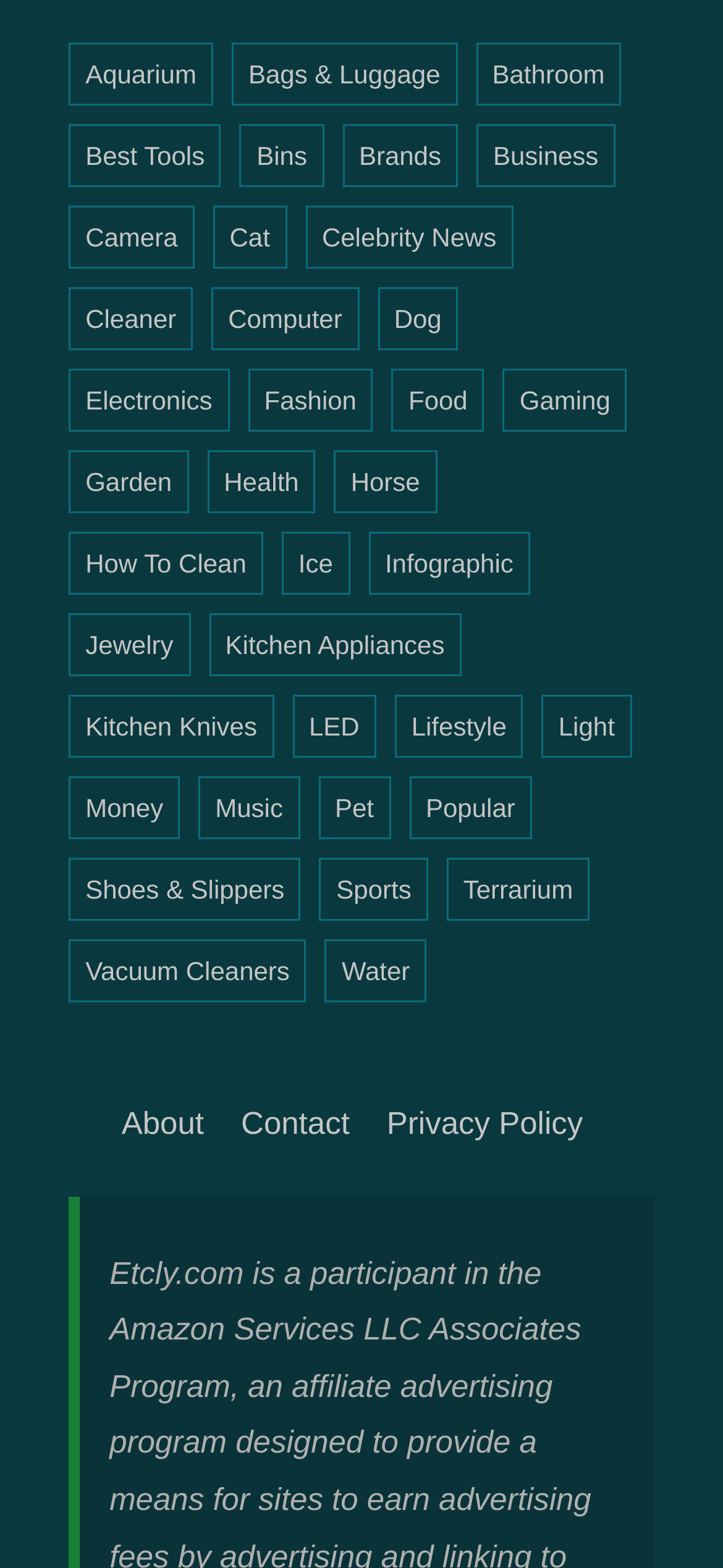Are there any categories related to technology on this webpage?
Based on the image, answer the question with a single word or brief phrase.

Yes